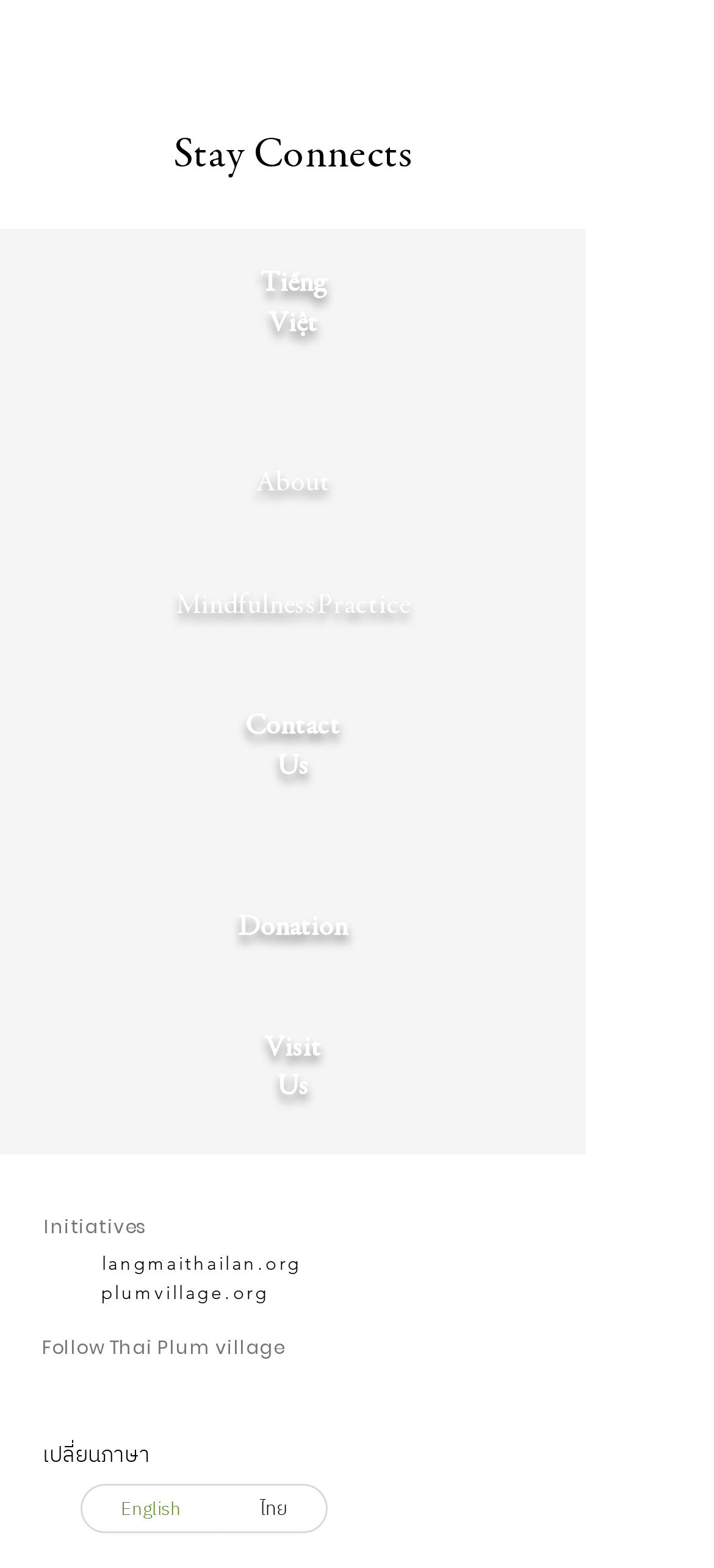Specify the bounding box coordinates of the area to click in order to execute this command: 'Select the 'About' option'. The coordinates should consist of four float numbers ranging from 0 to 1, and should be formatted as [left, top, right, bottom].

[0.358, 0.299, 0.463, 0.318]